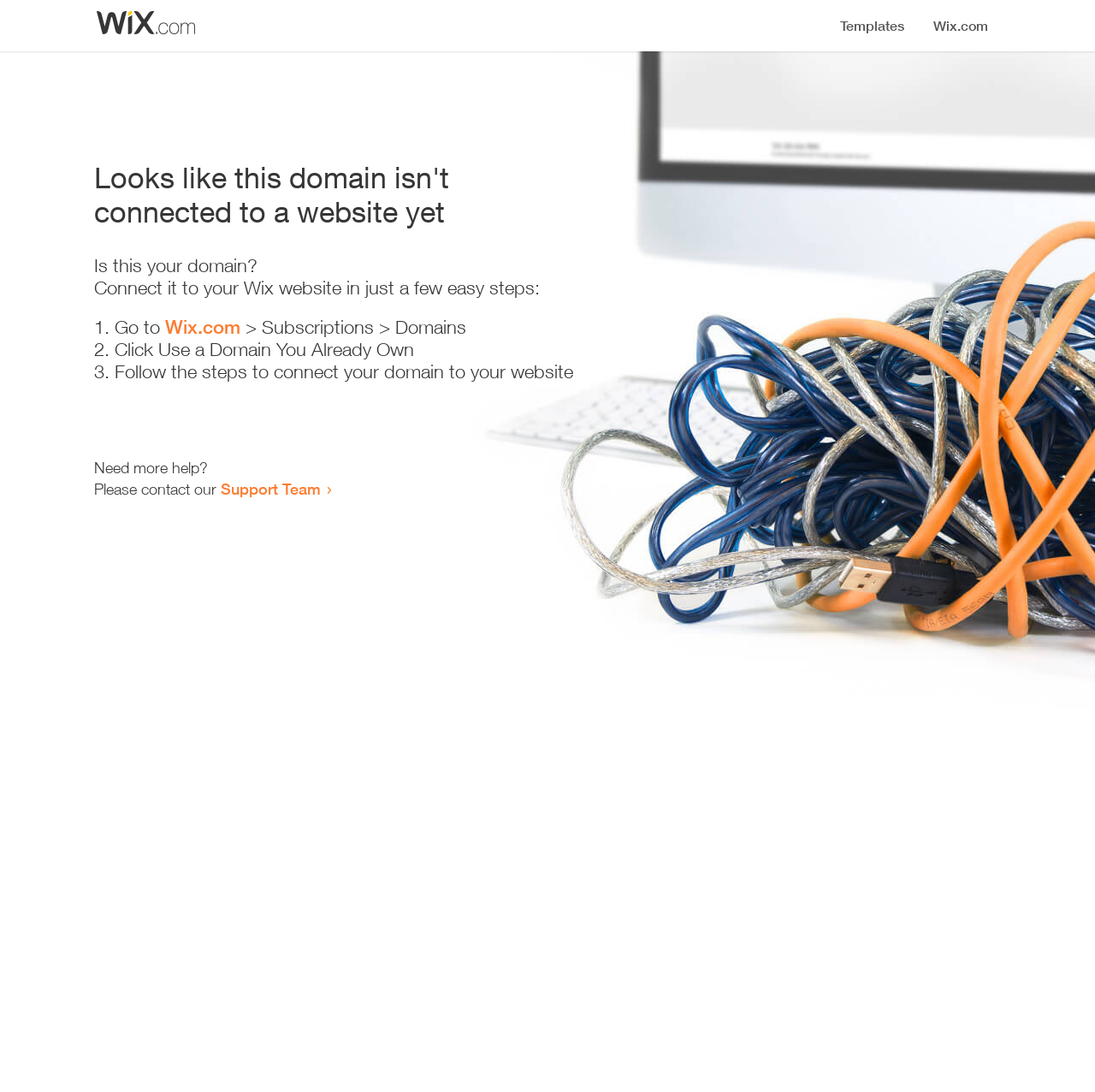Using a single word or phrase, answer the following question: 
How many steps are required to connect the domain?

3